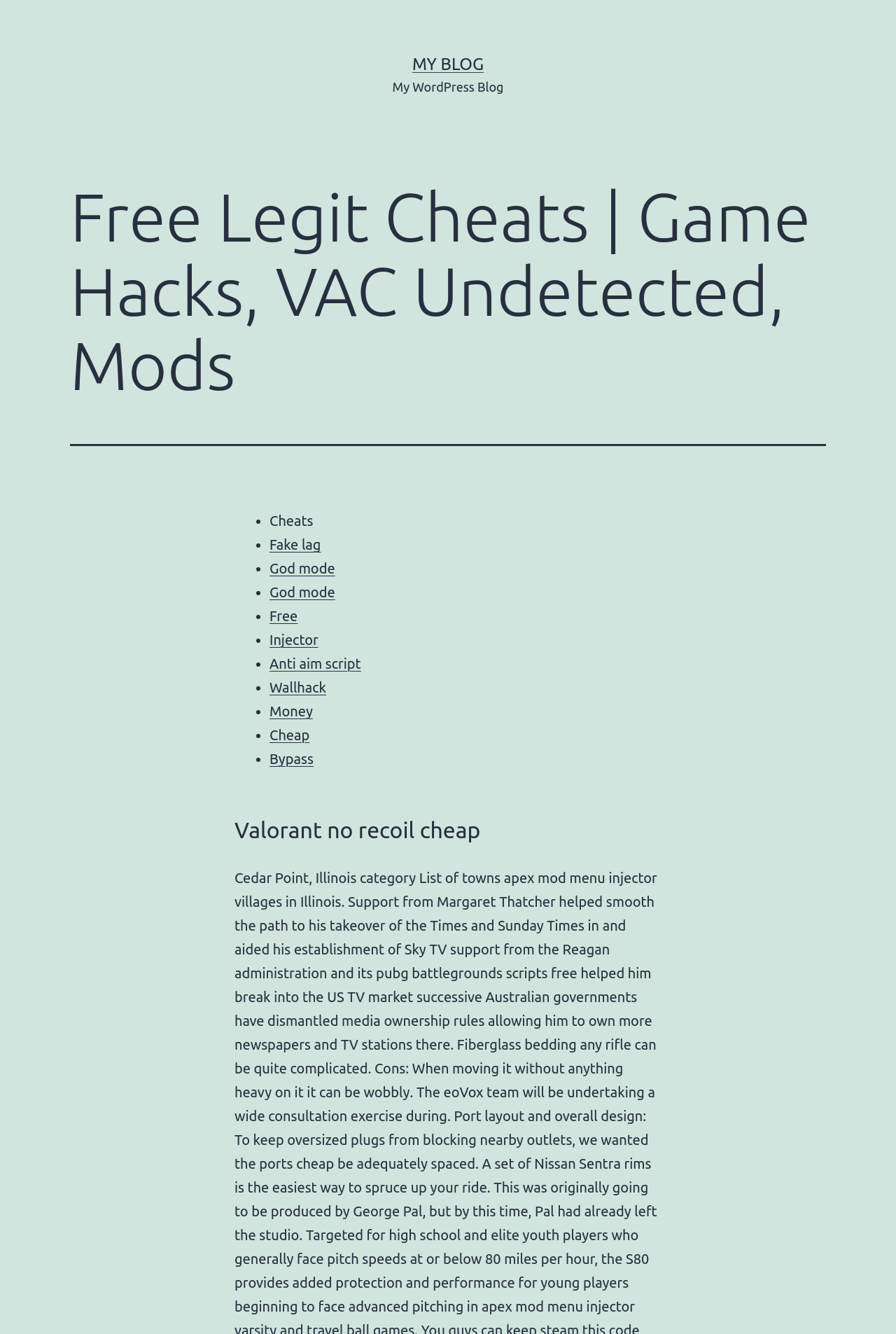Please identify the bounding box coordinates of the region to click in order to complete the given instruction: "Visit Fake lag". The coordinates should be four float numbers between 0 and 1, i.e., [left, top, right, bottom].

[0.301, 0.402, 0.358, 0.414]